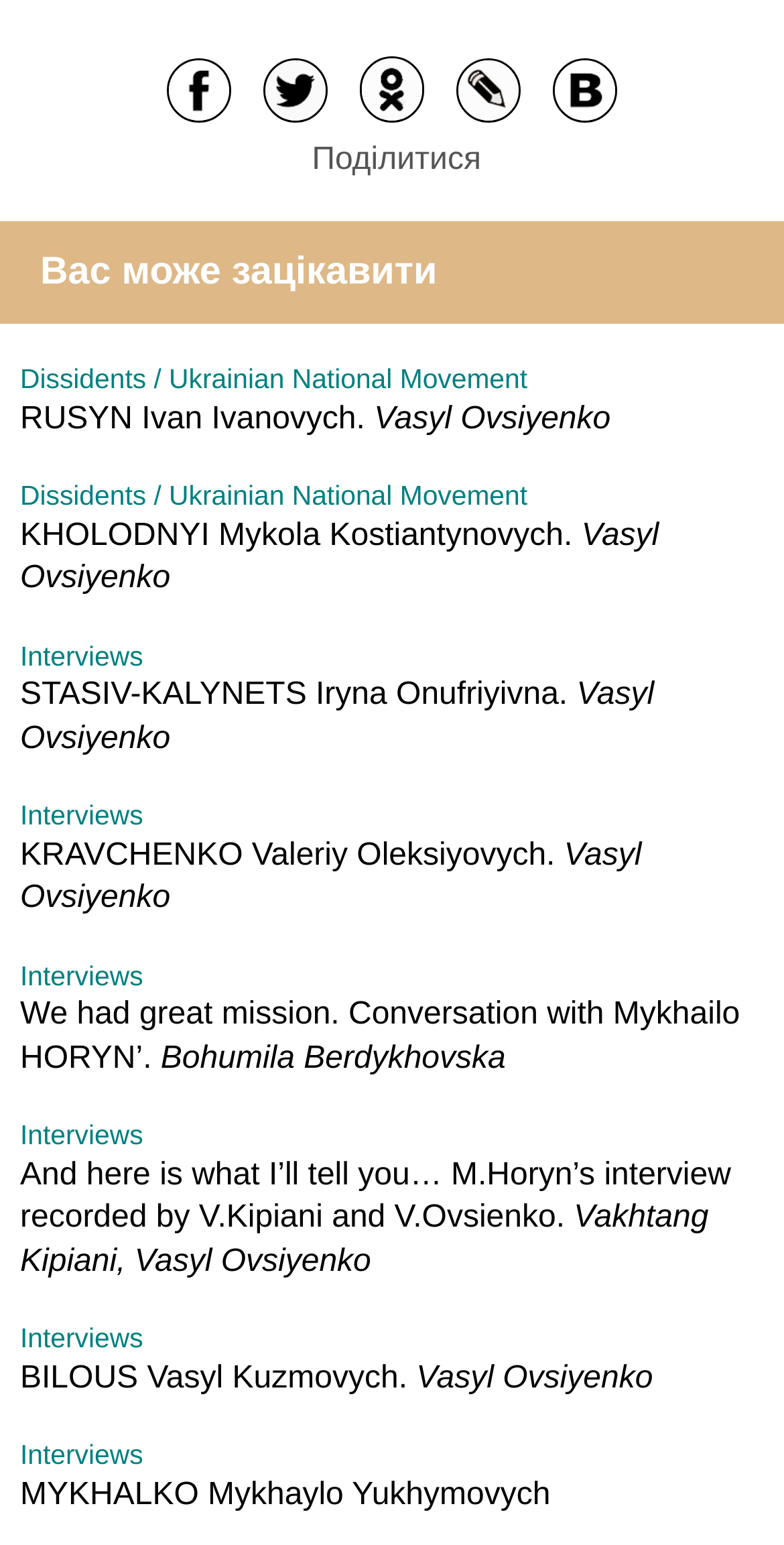From the image, can you give a detailed response to the question below:
Who is Vasyl Ovsiyenko?

Vasyl Ovsiyenko is mentioned as the interviewer in multiple links on the webpage, such as 'RUSYN Ivan Ivanovych. Vasyl Ovsiyenko' and 'KHOLODNYI Mykola Kostiantynovych. Vasyl Ovsiyenko'. This suggests that he is the person conducting the interviews.